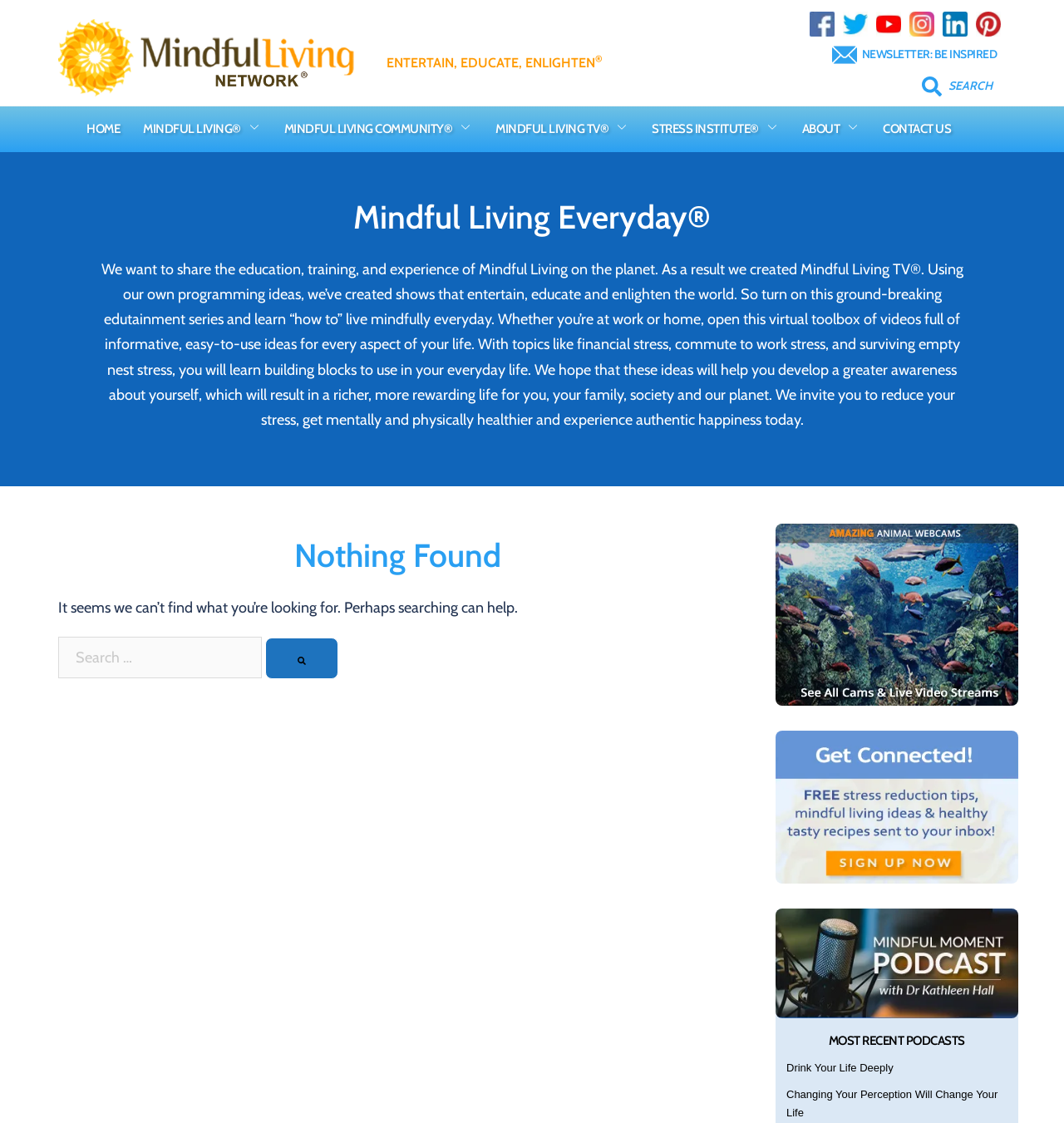Identify the bounding box coordinates for the UI element mentioned here: "Search". Provide the coordinates as four float values between 0 and 1, i.e., [left, top, right, bottom].

[0.782, 0.063, 0.85, 0.078]